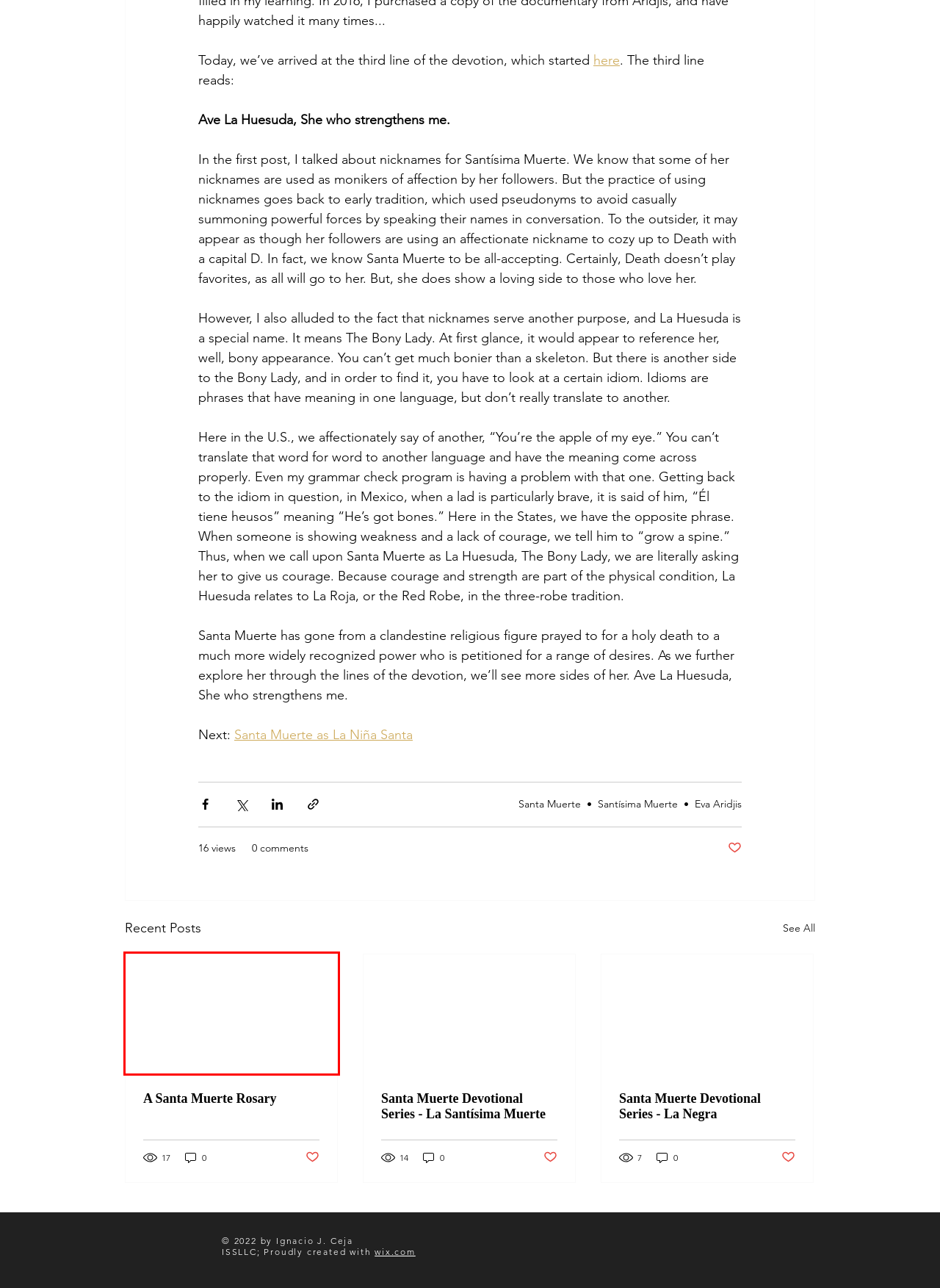Provided is a screenshot of a webpage with a red bounding box around an element. Select the most accurate webpage description for the page that appears after clicking the highlighted element. Here are the candidates:
A. Santa Muerte Devotional Series - La Flaquita
B. Santa Muerte Devotional Series - La Santísima Muerte
C. Santa Muerte Devotional Series - La Negra
D. Santa Muerte Devotional Series - La Niña Santa
E. Privacy and Terms of Conditions
F. Cartomancy and residence/building spiritual cleansing | Issllc
G. A Santa Muerte Rosary
H. Website Builder - Create a Free Website Today | Wix.com

G